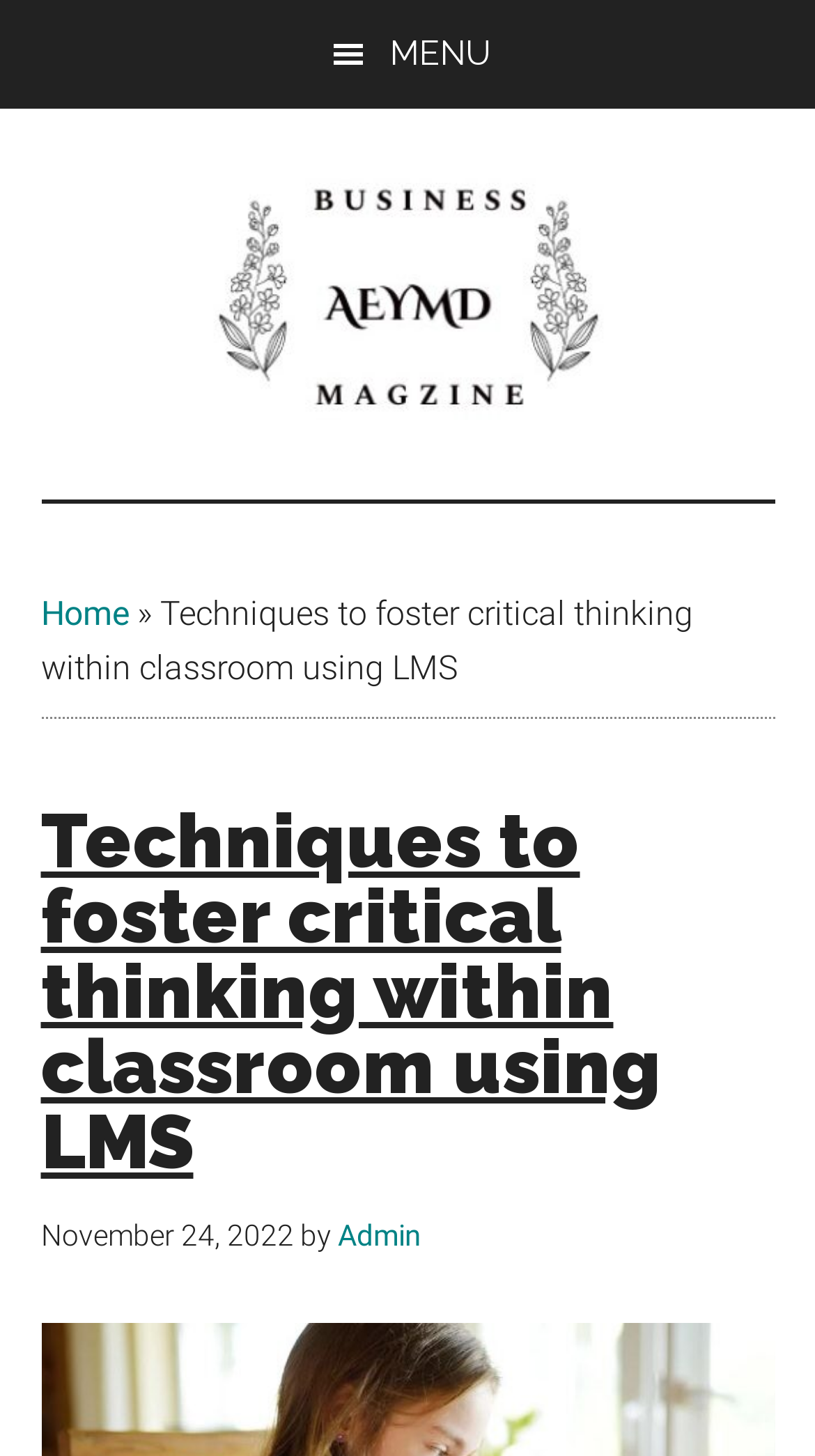What is the main topic of the webpage?
Using the image, respond with a single word or phrase.

Critical thinking techniques in classroom using LMS